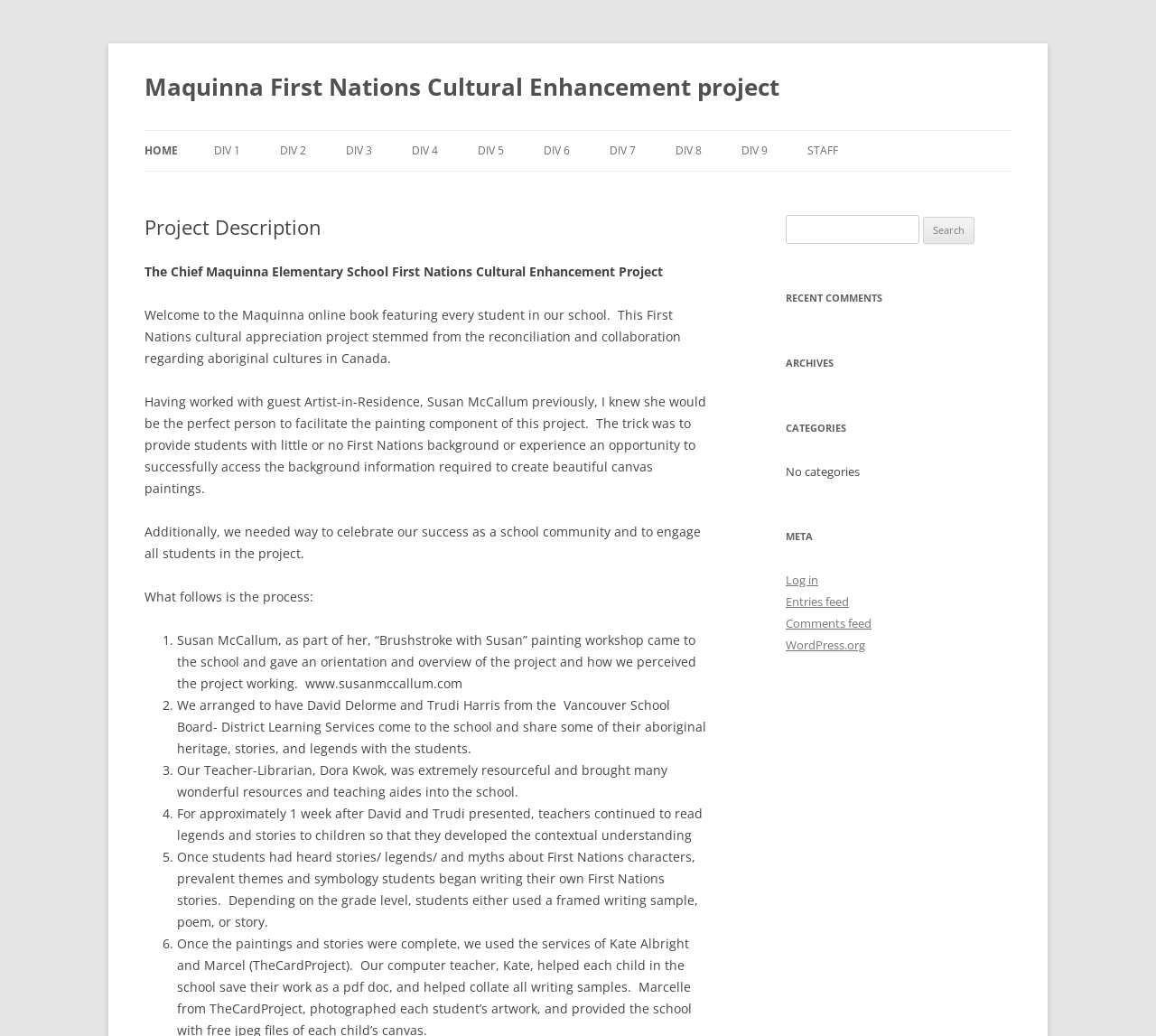Identify the bounding box for the UI element described as: "Home". The coordinates should be four float numbers between 0 and 1, i.e., [left, top, right, bottom].

[0.125, 0.126, 0.154, 0.165]